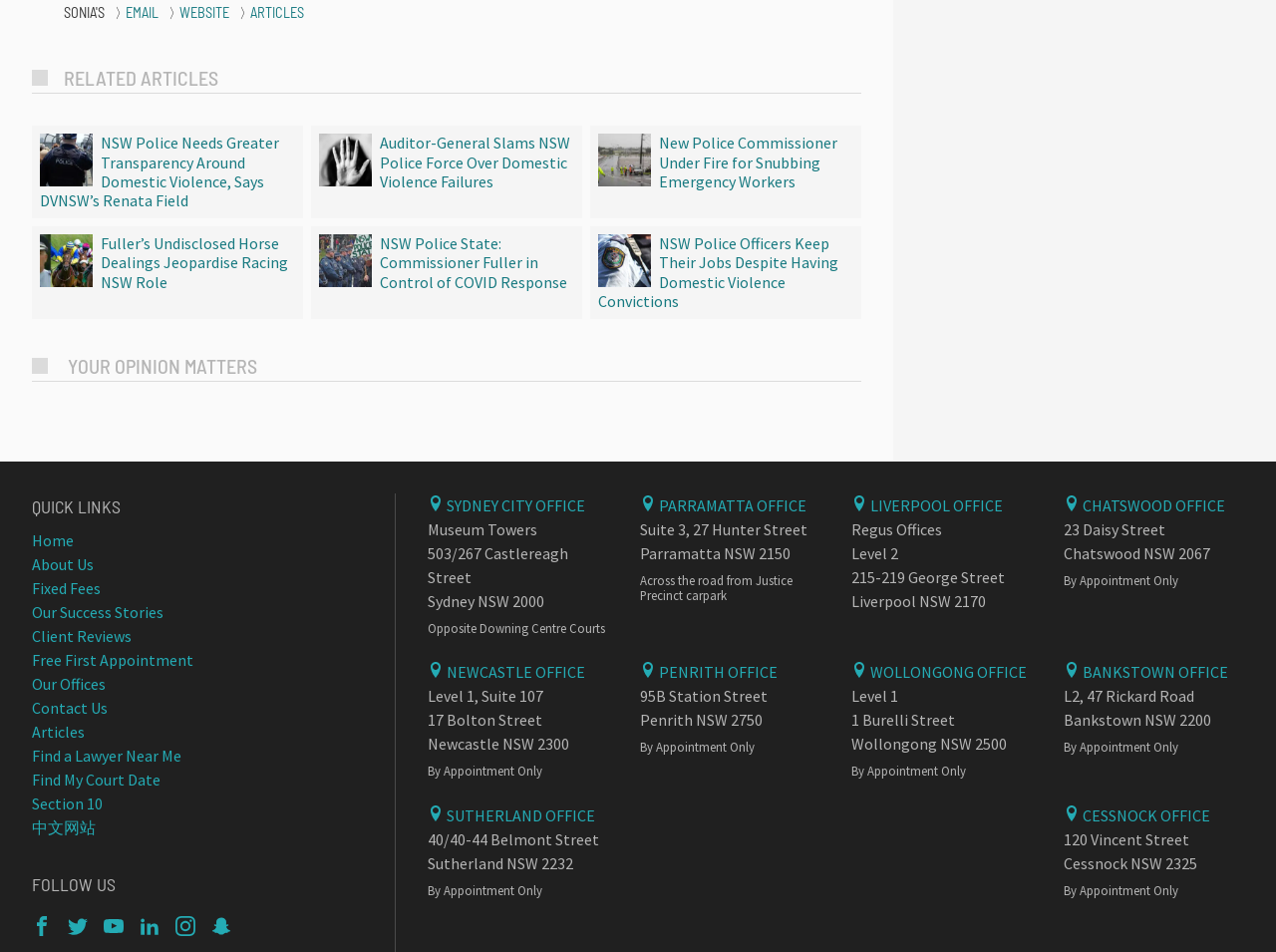Using the provided description: "Our Success Stories", find the bounding box coordinates of the corresponding UI element. The output should be four float numbers between 0 and 1, in the format [left, top, right, bottom].

[0.025, 0.632, 0.128, 0.653]